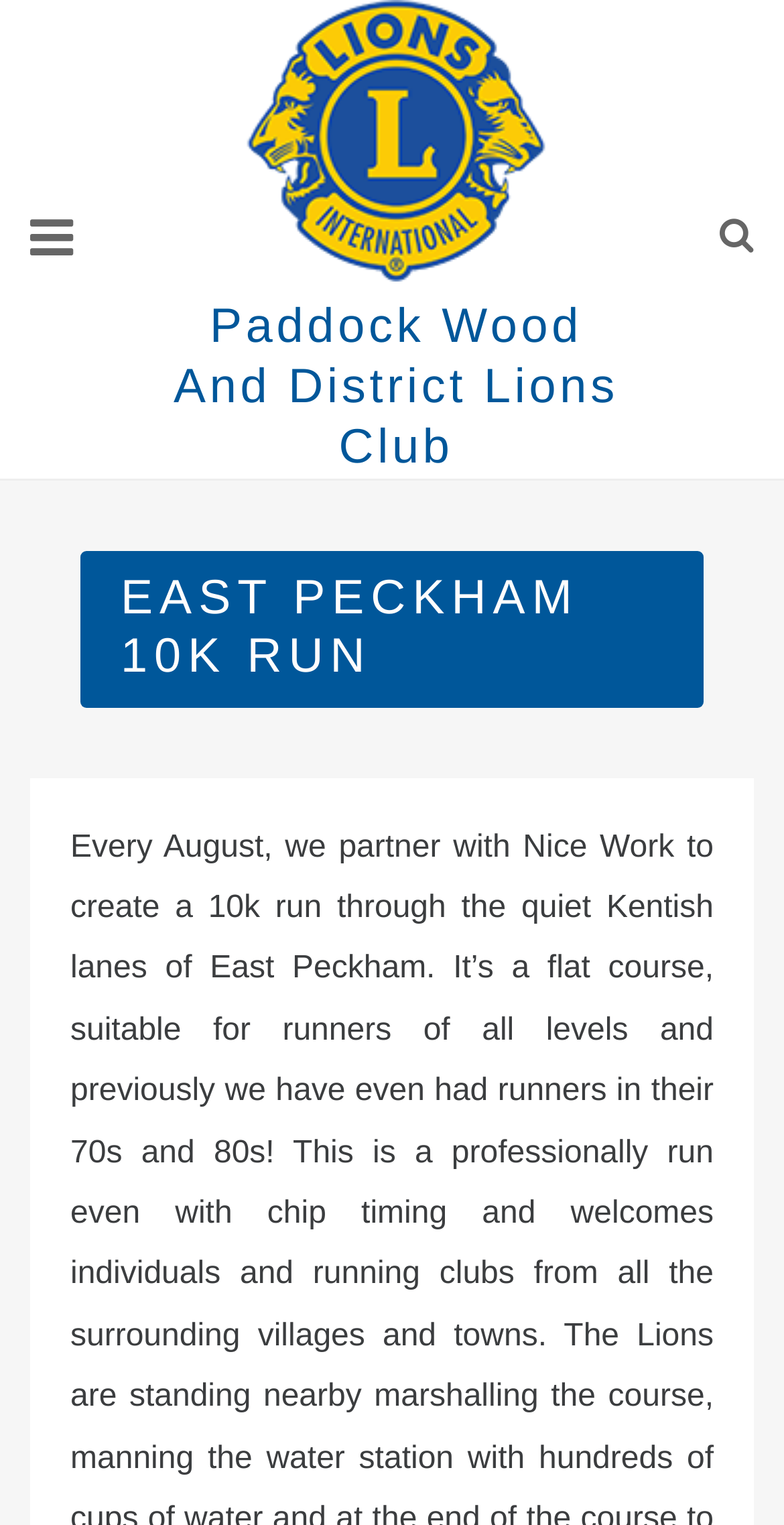Please provide a brief answer to the question using only one word or phrase: 
What is the purpose of the webpage?

To provide information about a charity run